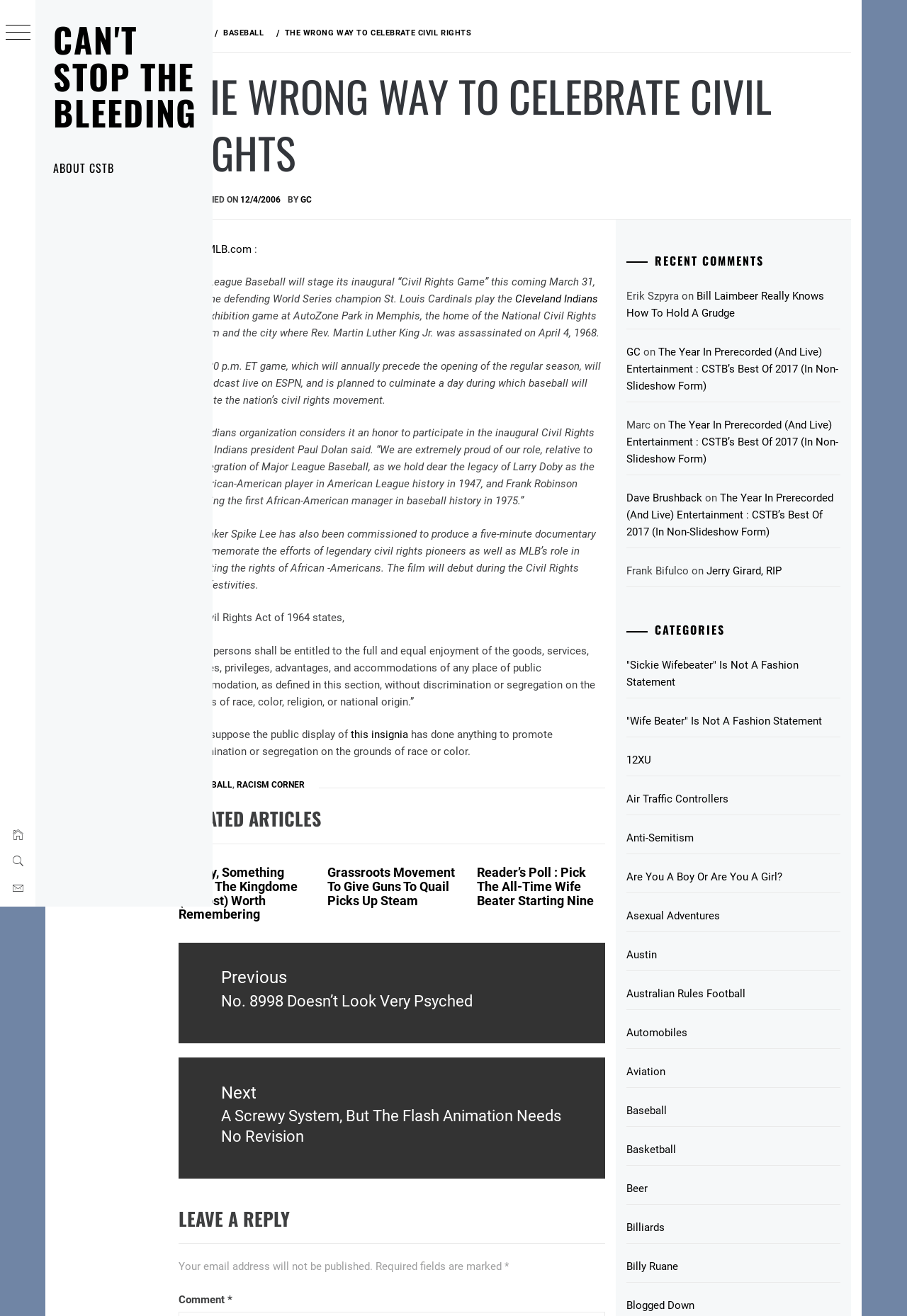Determine and generate the text content of the webpage's headline.

THE WRONG WAY TO CELEBRATE CIVIL RIGHTS